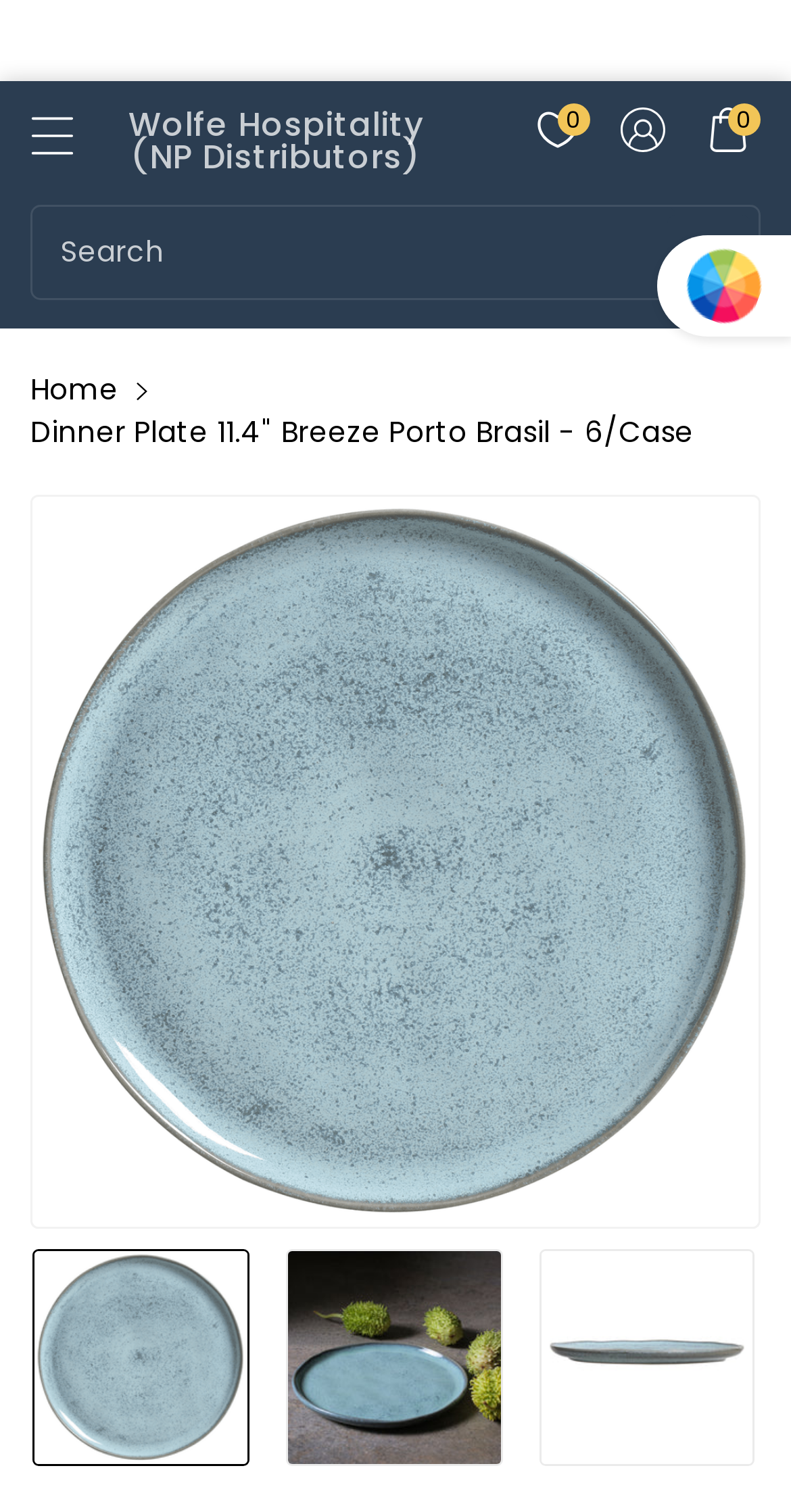Examine the image carefully and respond to the question with a detailed answer: 
Is there a search function on the webpage?

I found a search combobox and a search button in the top section of the webpage, indicating that there is a search function available.